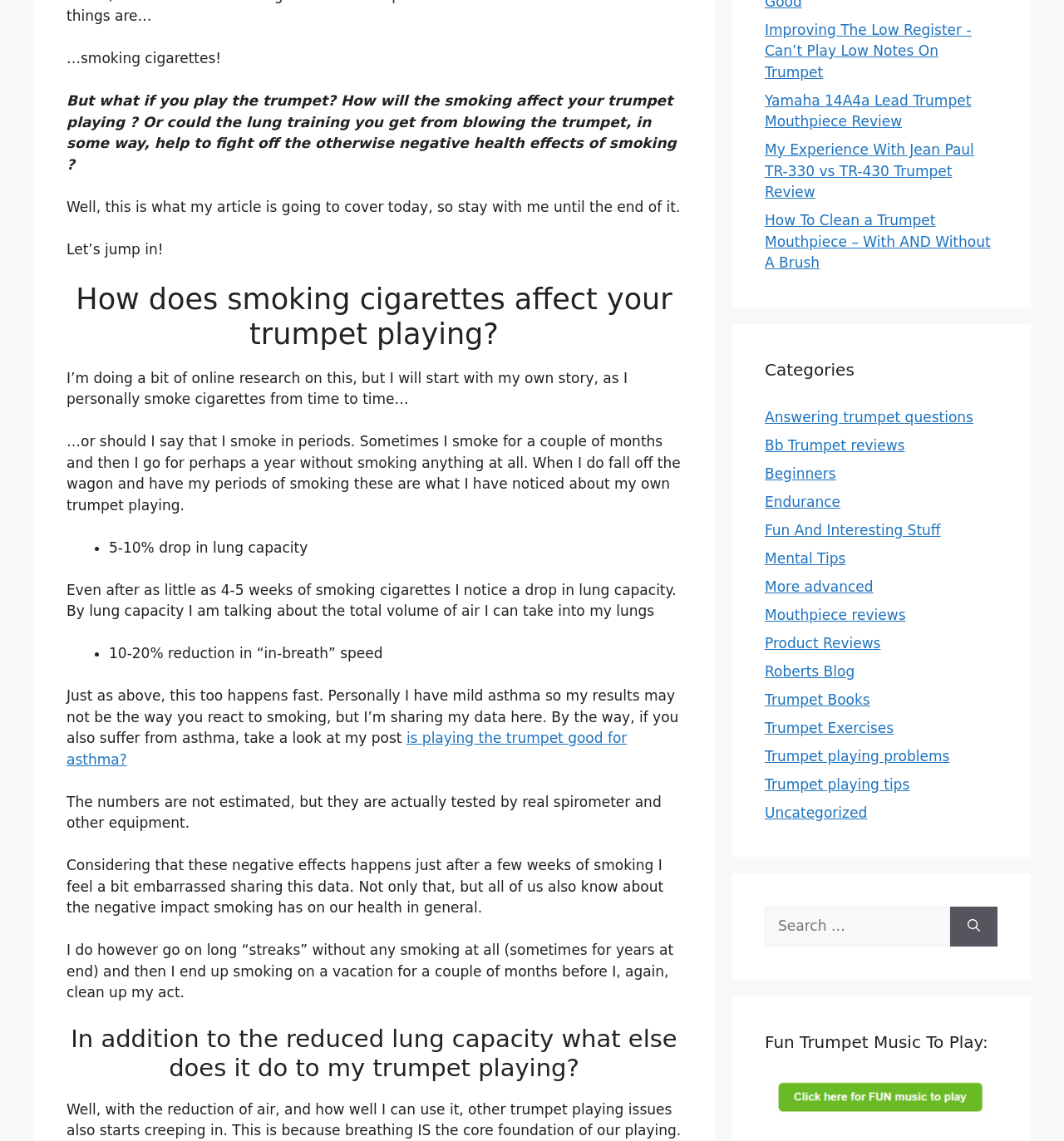Please locate the bounding box coordinates of the element's region that needs to be clicked to follow the instruction: "Click on the link 'Improving The Low Register -Can’t Play Low Notes On Trumpet'". The bounding box coordinates should be provided as four float numbers between 0 and 1, i.e., [left, top, right, bottom].

[0.719, 0.019, 0.913, 0.07]